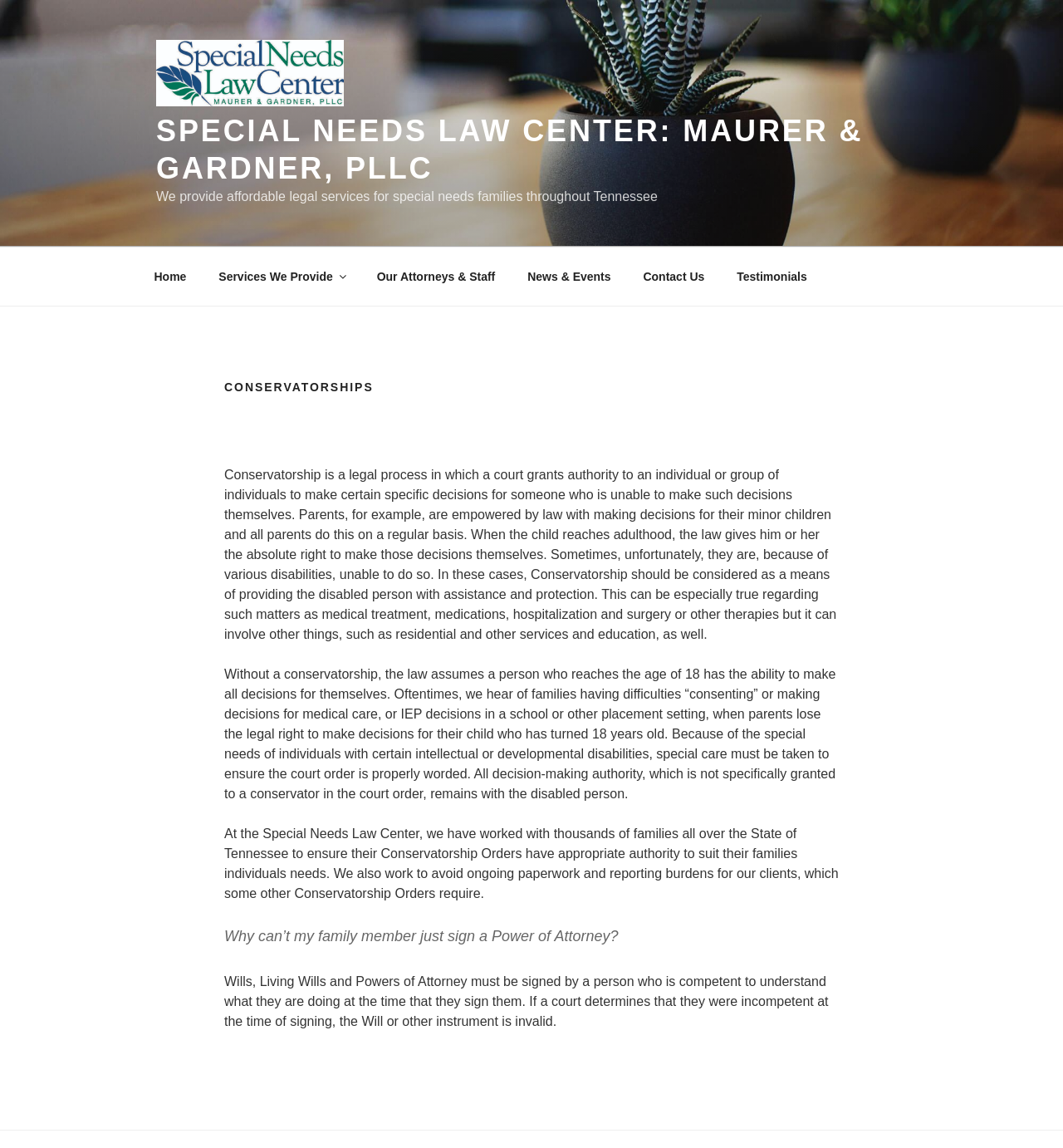Why is conservatorship necessary?
Examine the webpage screenshot and provide an in-depth answer to the question.

According to the webpage, conservatorship is necessary because sometimes, unfortunately, individuals with disabilities are unable to make decisions for themselves, and conservatorship provides assistance and protection, especially regarding medical treatment, medications, hospitalization, and surgery or other therapies.